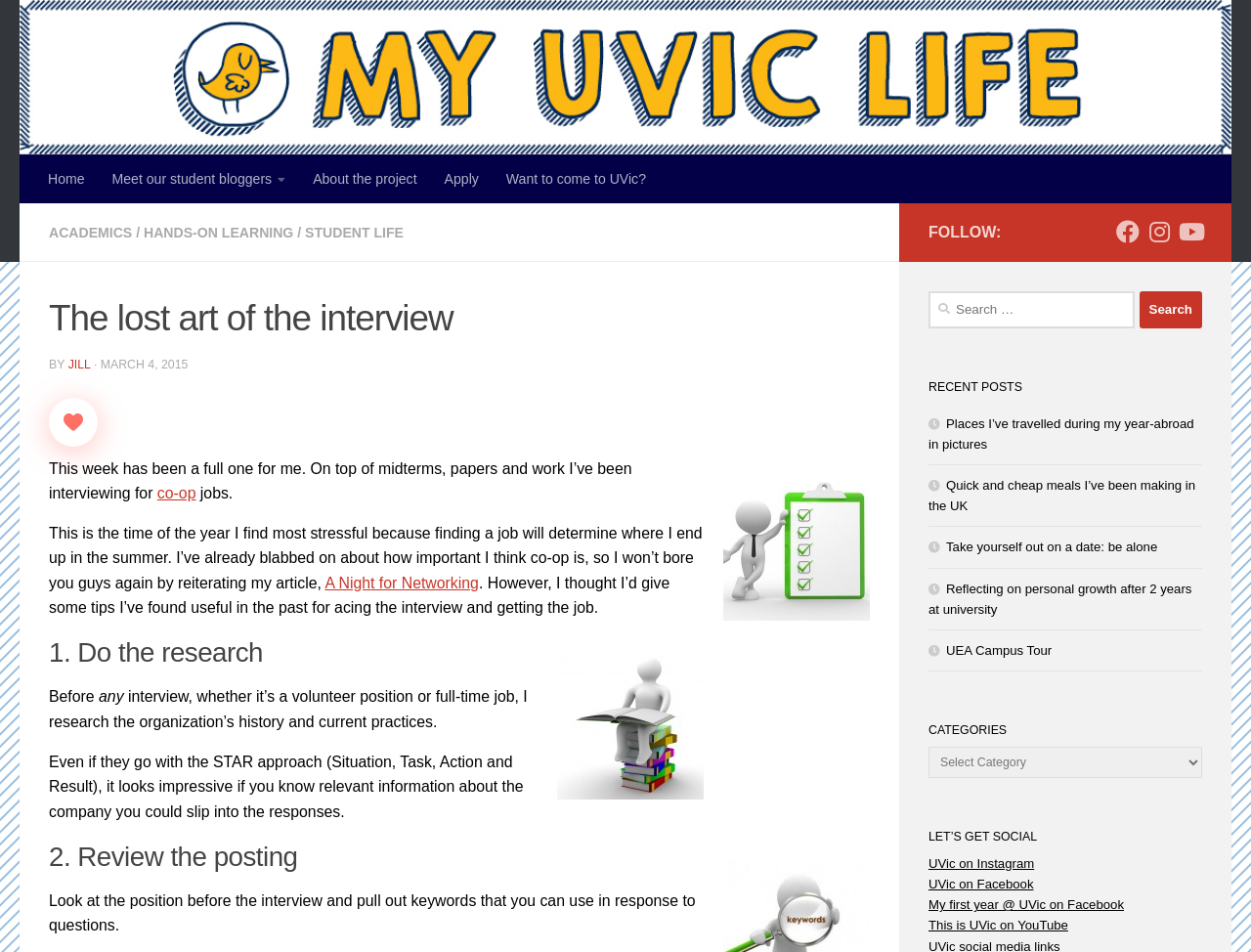Please study the image and answer the question comprehensively:
What is the purpose of researching the organization's history and current practices?

According to the blog post, researching the organization's history and current practices is useful in an interview because it looks impressive if you know relevant information about the company you could slip into the responses.